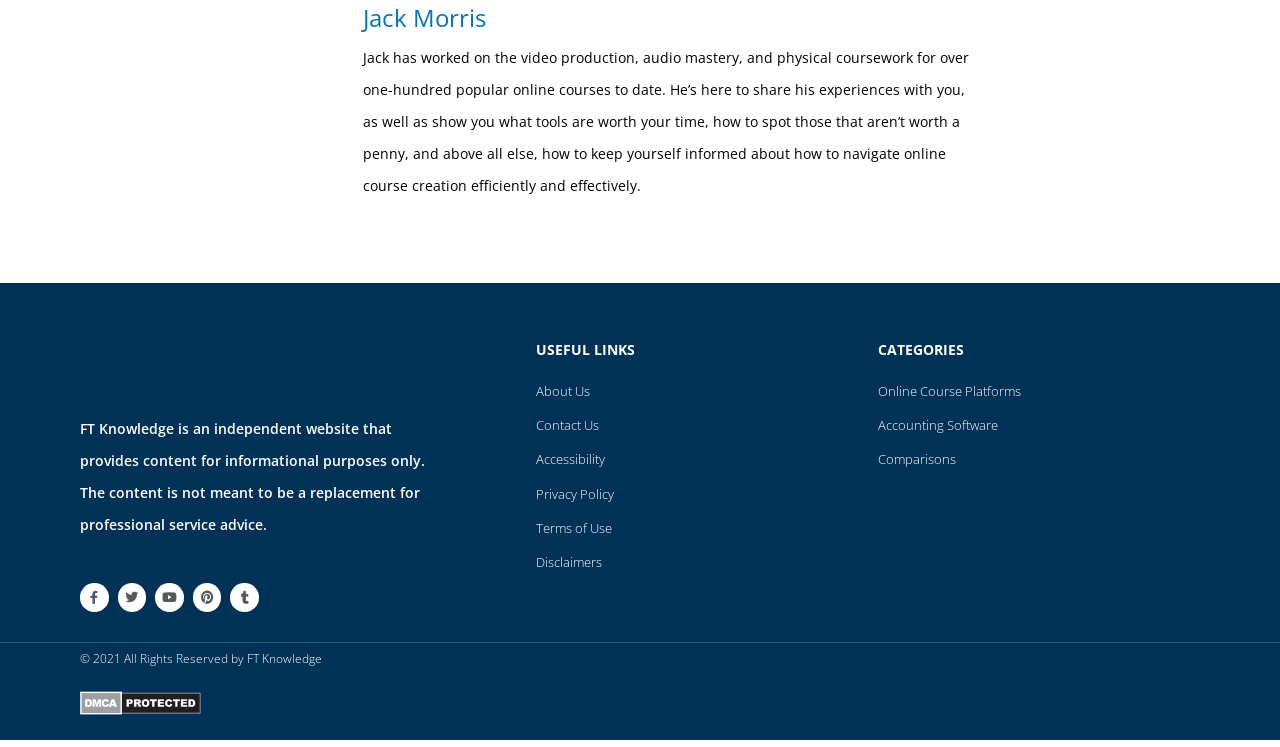How many social media links are available?
Please ensure your answer is as detailed and informative as possible.

There are five social media links available, namely Facebook, Twitter, Youtube, Pinterest, and Tumblr, which are represented by their respective icons and text.